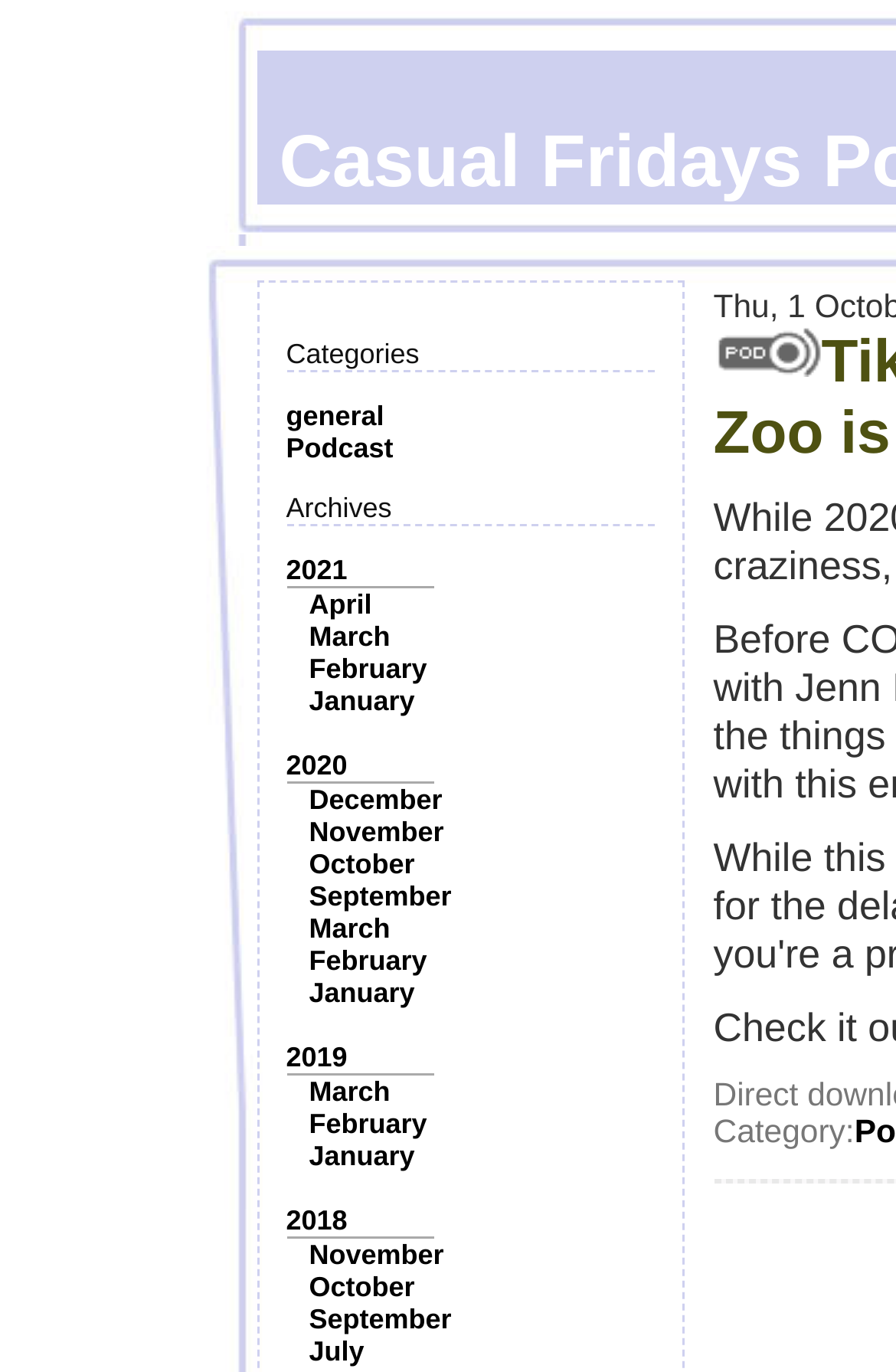What is the label next to the image?
Please give a detailed and thorough answer to the question, covering all relevant points.

I found a static text element next to the image, and it contains the label 'Category:'.